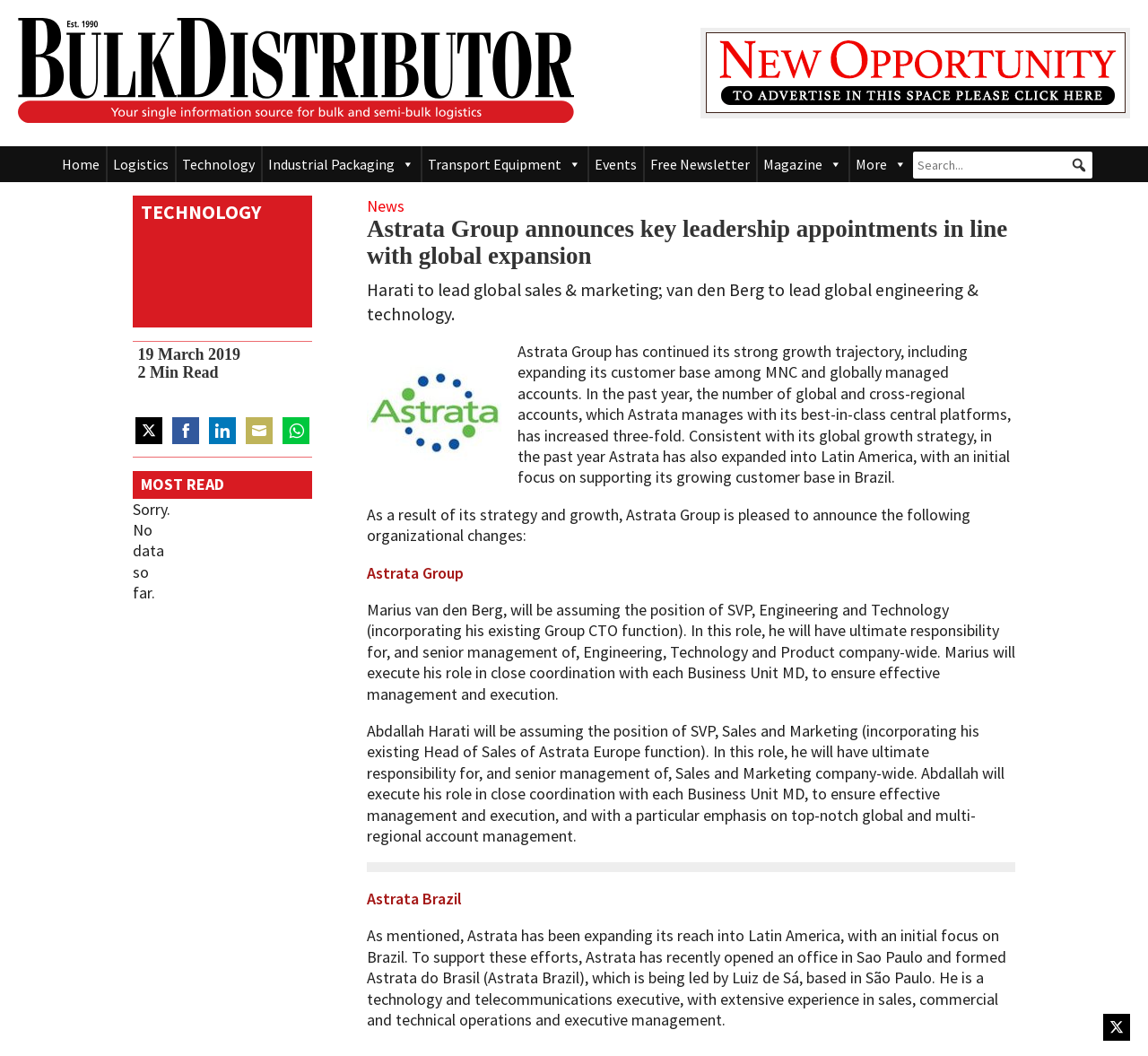Provide the bounding box coordinates in the format (top-left x, top-left y, bottom-right x, bottom-right y). All values are floating point numbers between 0 and 1. Determine the bounding box coordinate of the UI element described as: Transport Equipment

[0.367, 0.138, 0.512, 0.172]